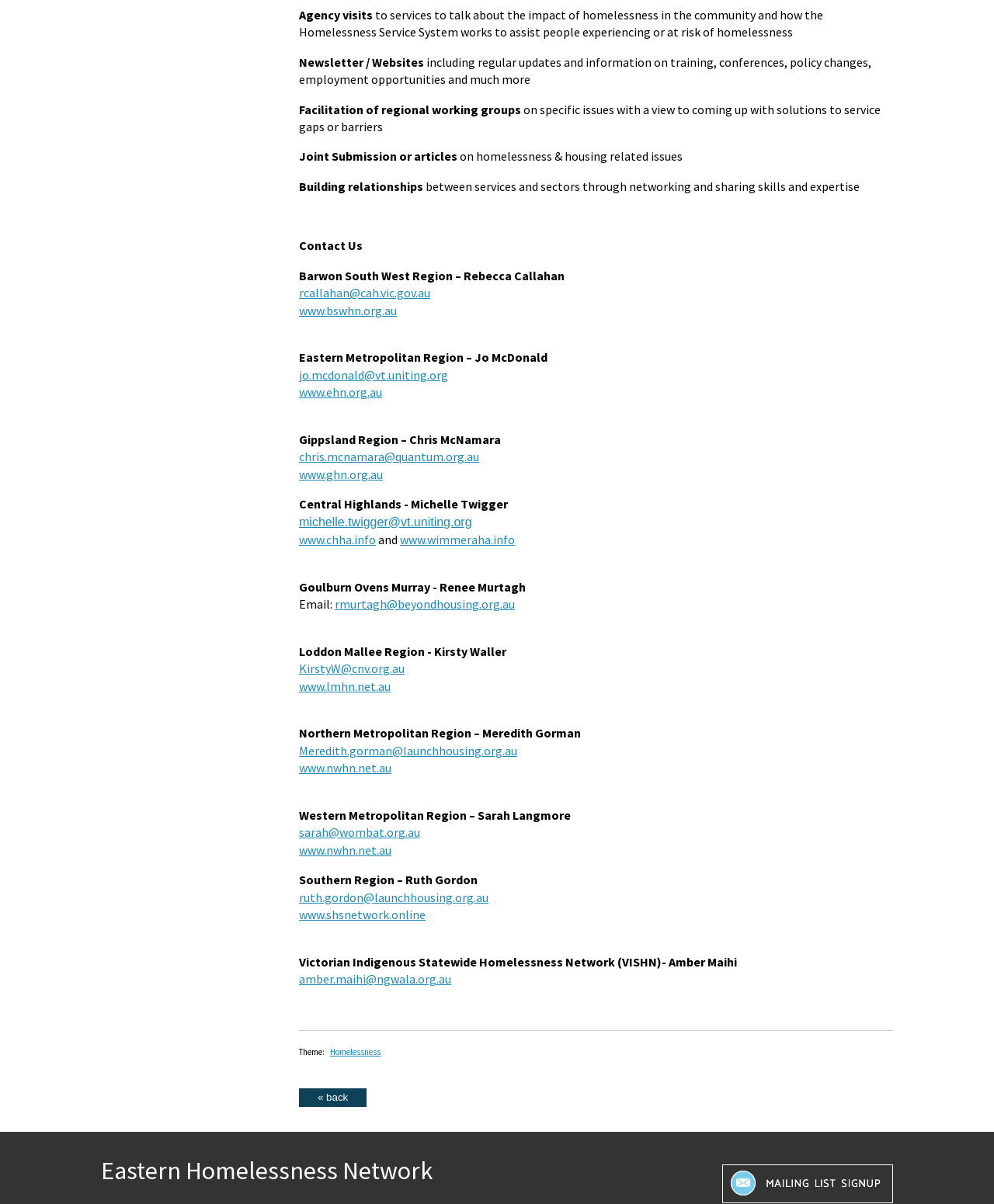Please identify the bounding box coordinates for the region that you need to click to follow this instruction: "Contact Rebecca Callahan".

[0.301, 0.237, 0.433, 0.25]